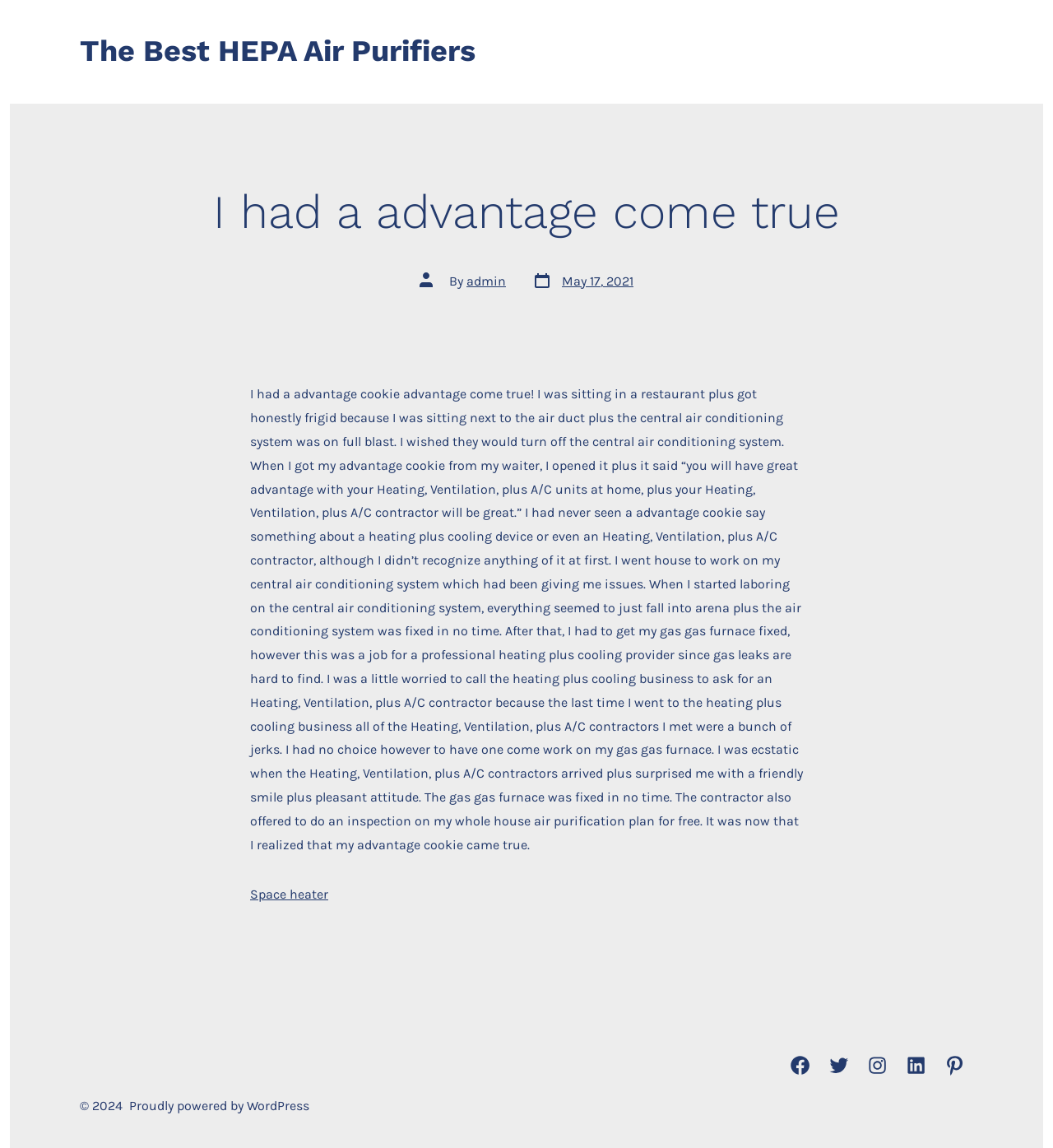Using the information from the screenshot, answer the following question thoroughly:
What is the date of the article?

The date of the article can be found in the article section, where it says 'Post date May 17, 2021' next to the image of a calendar.